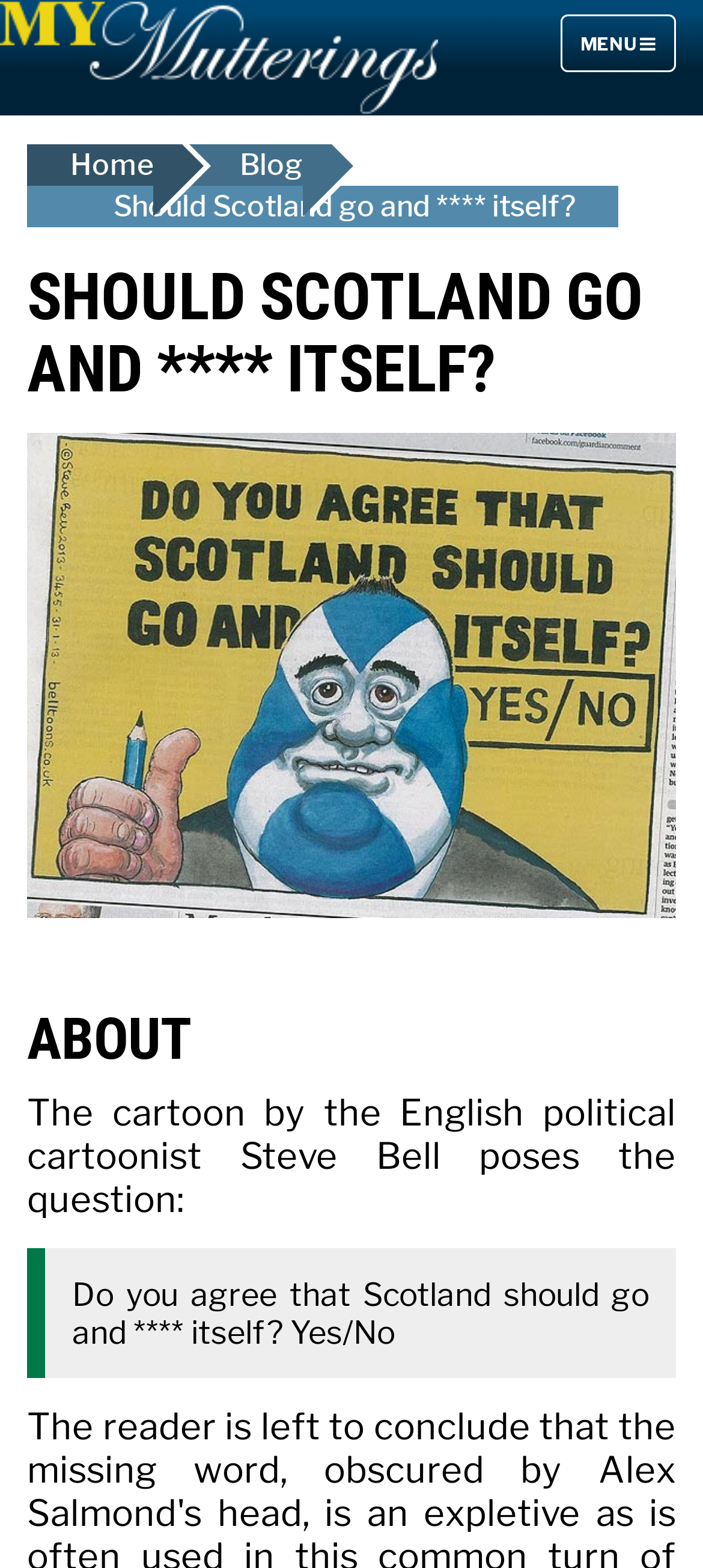Generate a detailed explanation of the webpage's features and information.

The webpage appears to be a blog post or article discussing a cartoon by Steve Bell, an English political cartoonist. At the top right corner, there is a button to toggle the navigation menu. Below it, there is a link with an associated image, likely a logo or icon. 

To the right of the logo, there are two links, "Home" and "Blog", which are likely navigation links. 

The main content of the webpage starts with a heading that reads "SHOULD SCOTLAND GO AND **** ITSELF?" in a large font size. Below the heading, there is a large image that takes up most of the width of the page, likely the cartoon by Steve Bell. 

Further down, there is a section with a heading "ABOUT" and a paragraph of text that describes the context of the cartoon, stating that it poses the question of whether Scotland should go and do something to itself. 

Below this section, there is a blockquote with a question, "Do you agree that Scotland should go and **** itself? Yes/No", which suggests that the webpage may be a fill-in-the-blanks puzzle or a survey related to the cartoon.